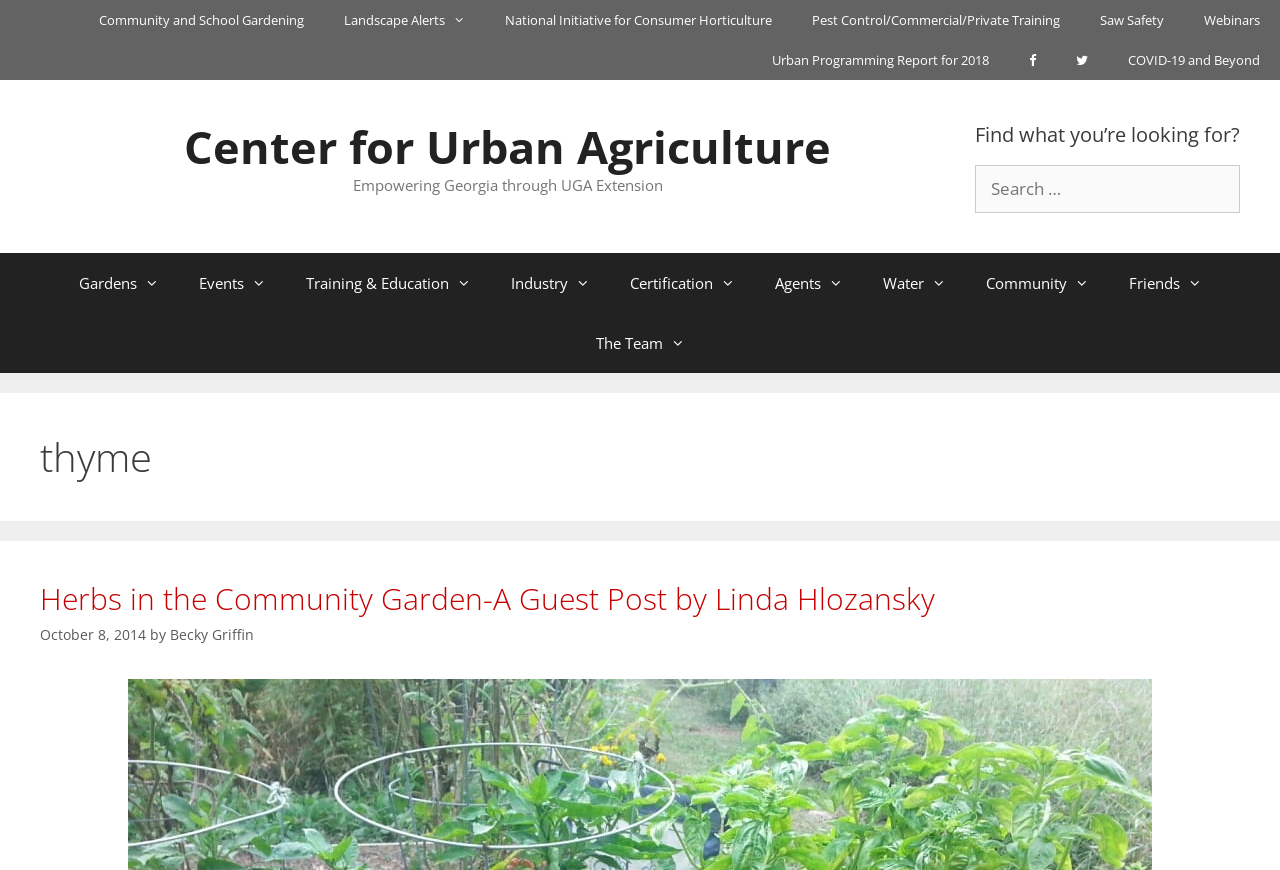Show me the bounding box coordinates of the clickable region to achieve the task as per the instruction: "View your cart".

None